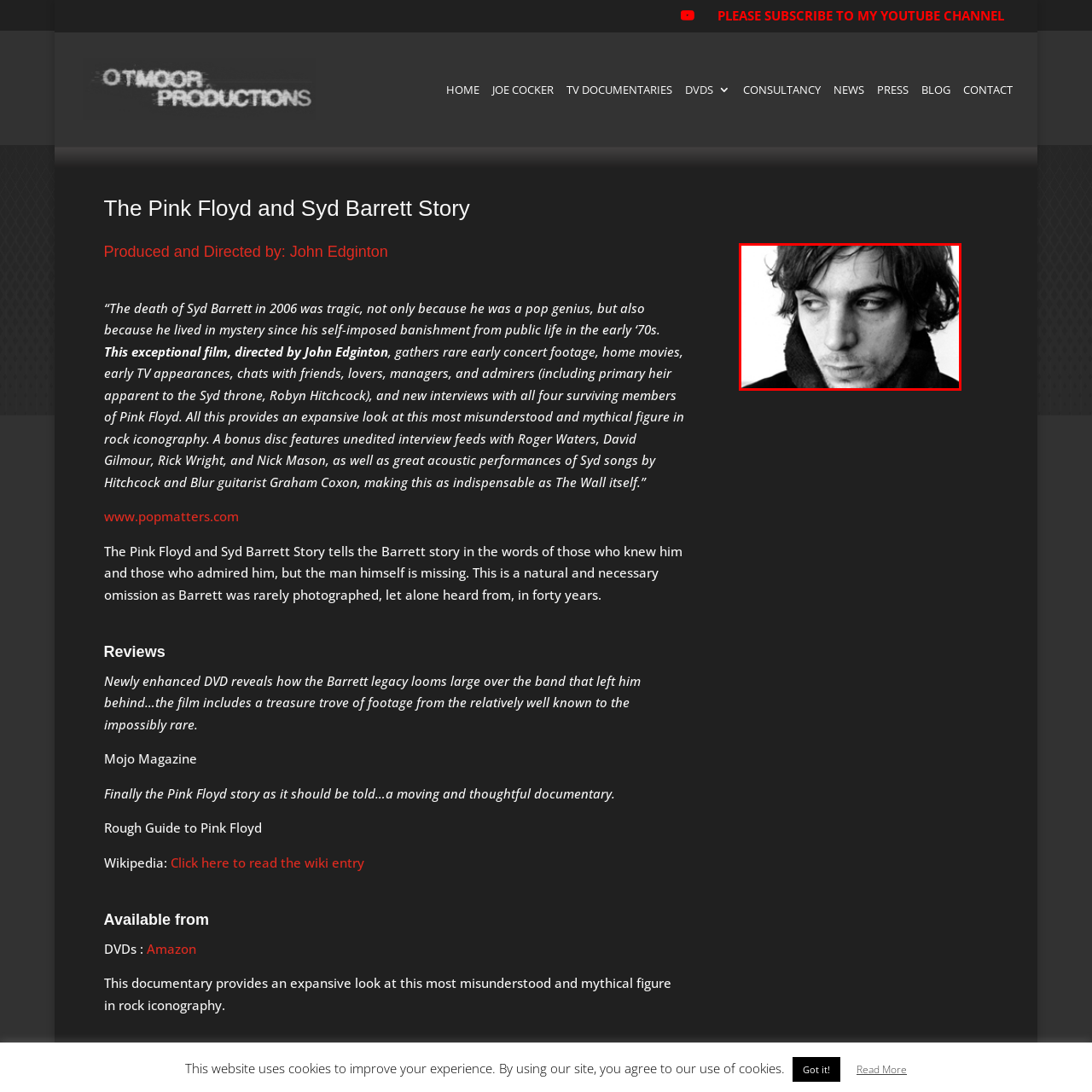Study the image inside the red outline, What is the name of the documentary associated with the image? 
Respond with a brief word or phrase.

The Pink Floyd and Syd Barrett Story